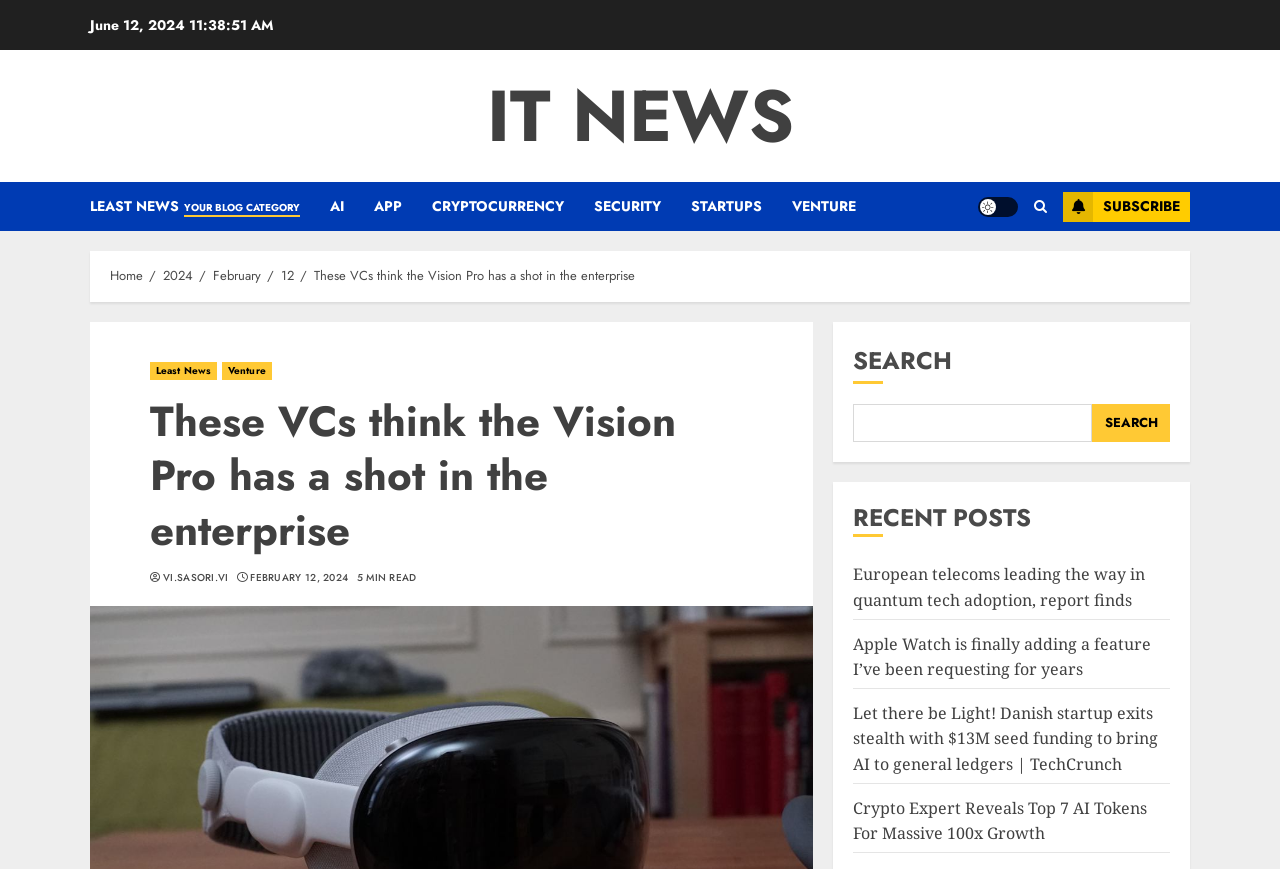Find the UI element described as: "February 12, 2024" and predict its bounding box coordinates. Ensure the coordinates are four float numbers between 0 and 1, [left, top, right, bottom].

[0.195, 0.657, 0.272, 0.673]